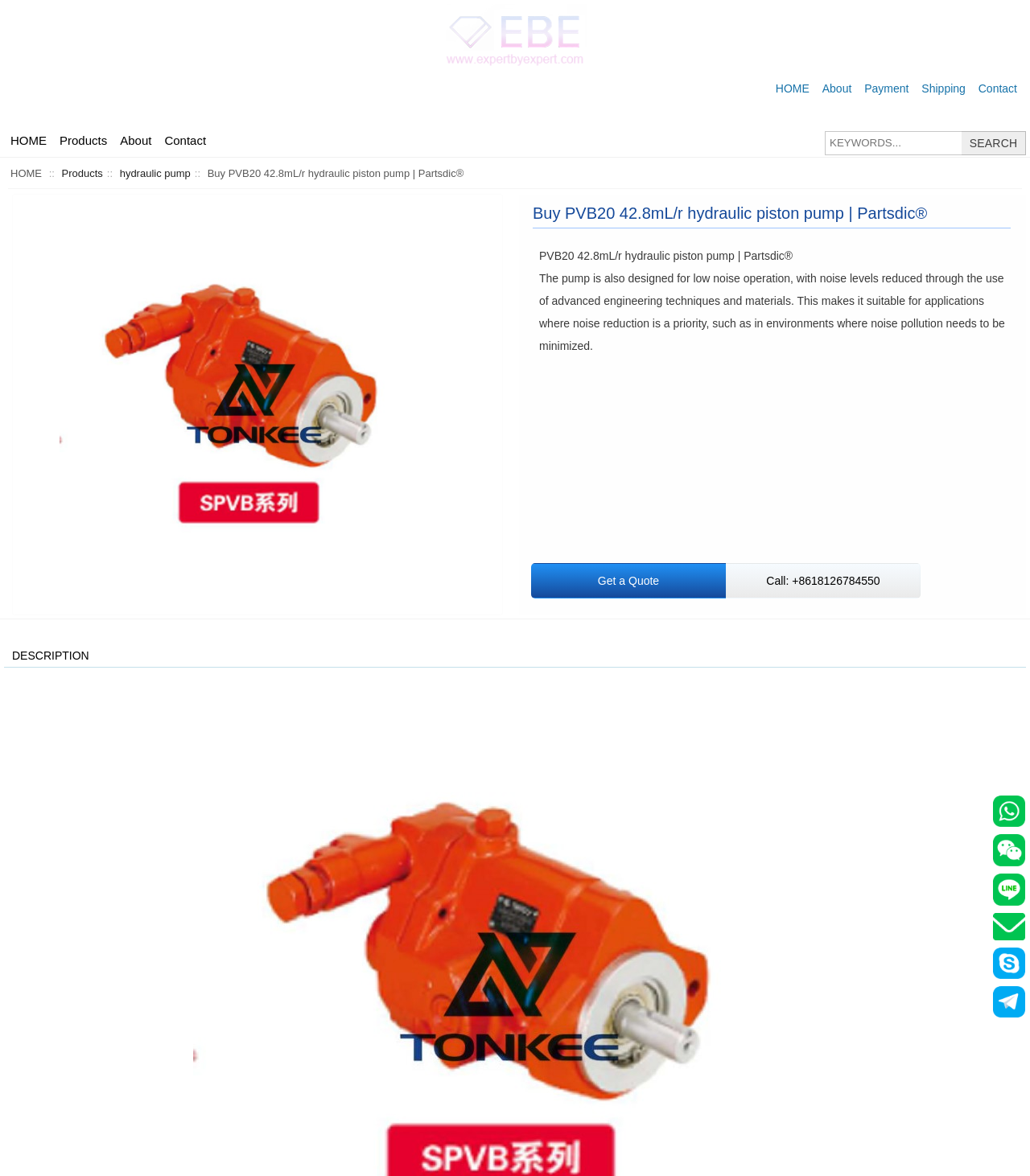Please answer the following question using a single word or phrase: 
How can I contact the seller?

Call or WhatsApp